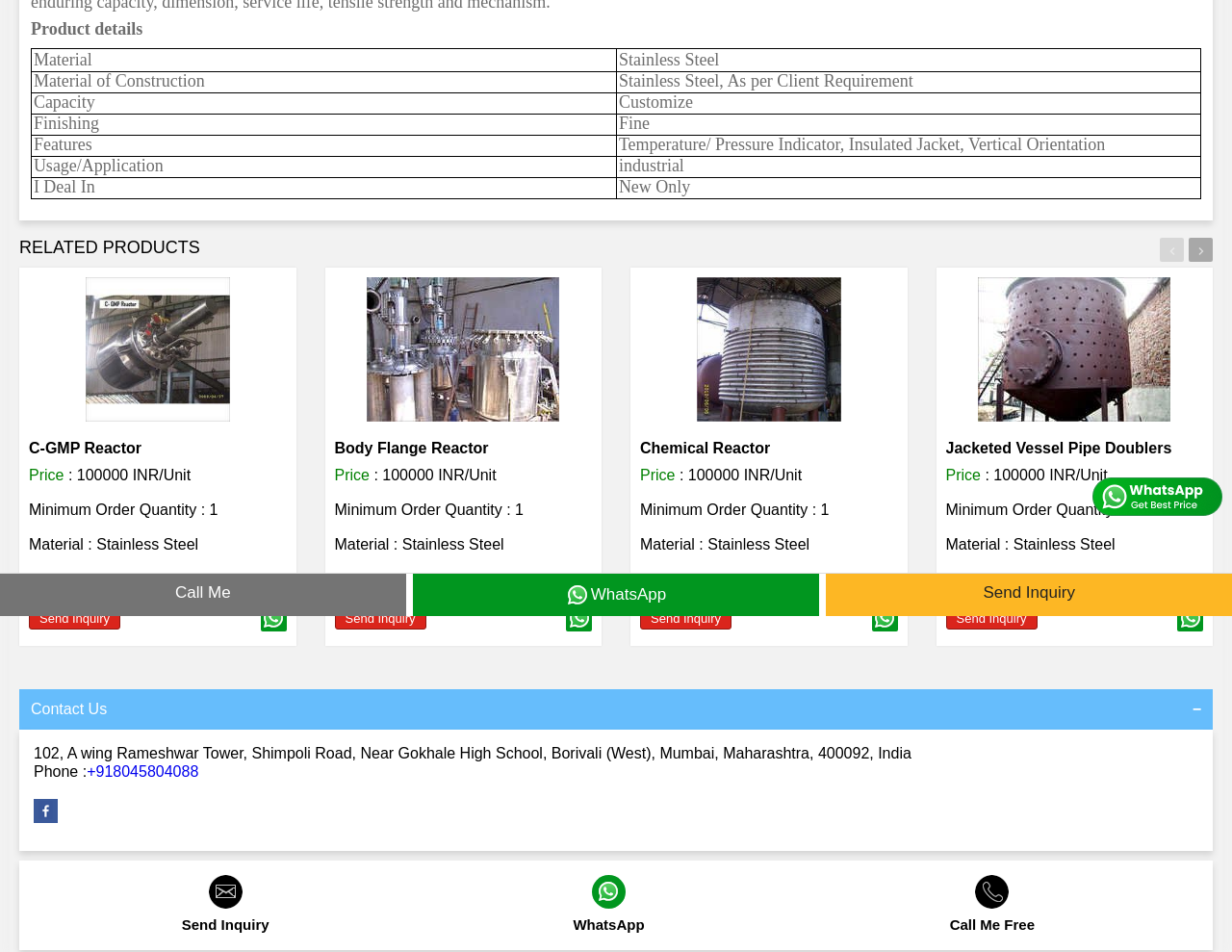Given the description "Send Inquiry", provide the bounding box coordinates of the corresponding UI element.

[0.023, 0.638, 0.098, 0.661]